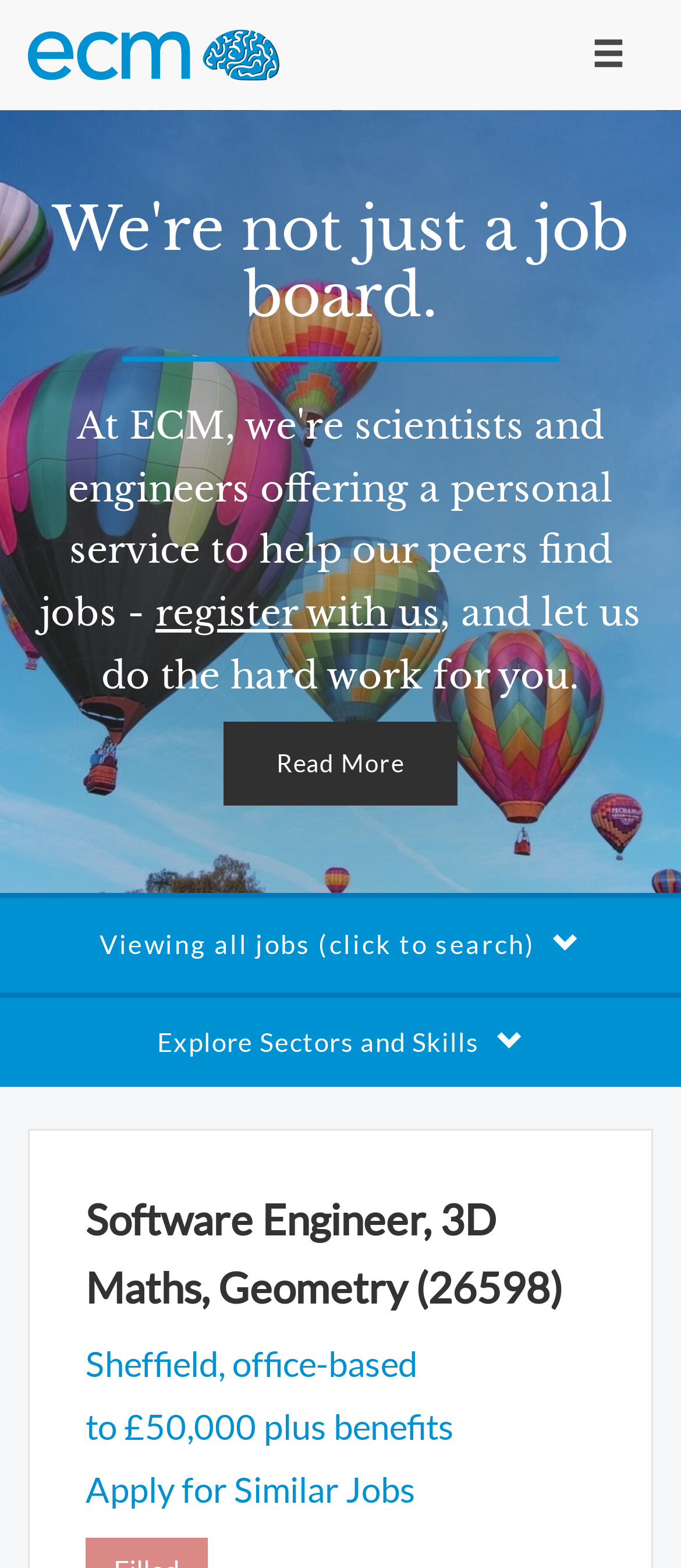Summarize the webpage comprehensively, mentioning all visible components.

This webpage appears to be a job posting for a software engineer position. At the top left of the page, there is a link with no text. To the right of this link, there is a button labeled "Toggle navigation". Below these elements, there is a link to "register with us" and a static text that reads ", and let us do the hard work for you.".

In the middle of the page, there is a "Read More" link. Below this link, there are two buttons: "Viewing all jobs (click to search)" and "Explore Sectors and Skills". The latter button is followed by a heading that reads "Software Engineer, 3D Maths, Geometry (26598)". This heading is accompanied by three lines of text: "Sheffield, office-based", "to £50,000 plus benefits", and a link to "Apply for Similar Jobs".